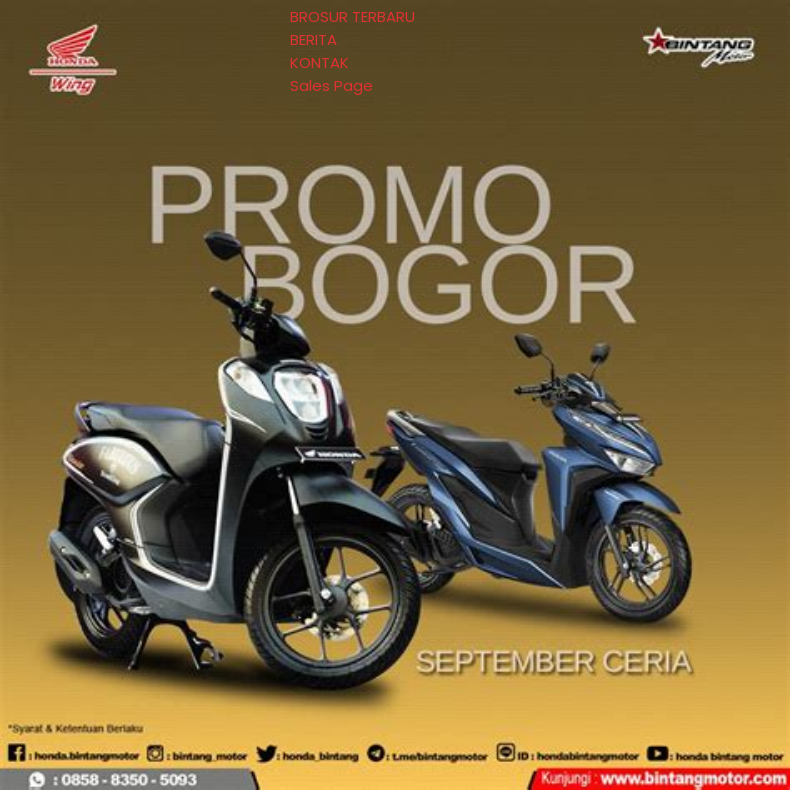What is the purpose of the promotional image?
Please interpret the details in the image and answer the question thoroughly.

The caption states that this promotional image is aimed at attracting customers to explore their Honda options and take advantage of current deals, implying that the primary purpose of the image is to draw in potential customers.